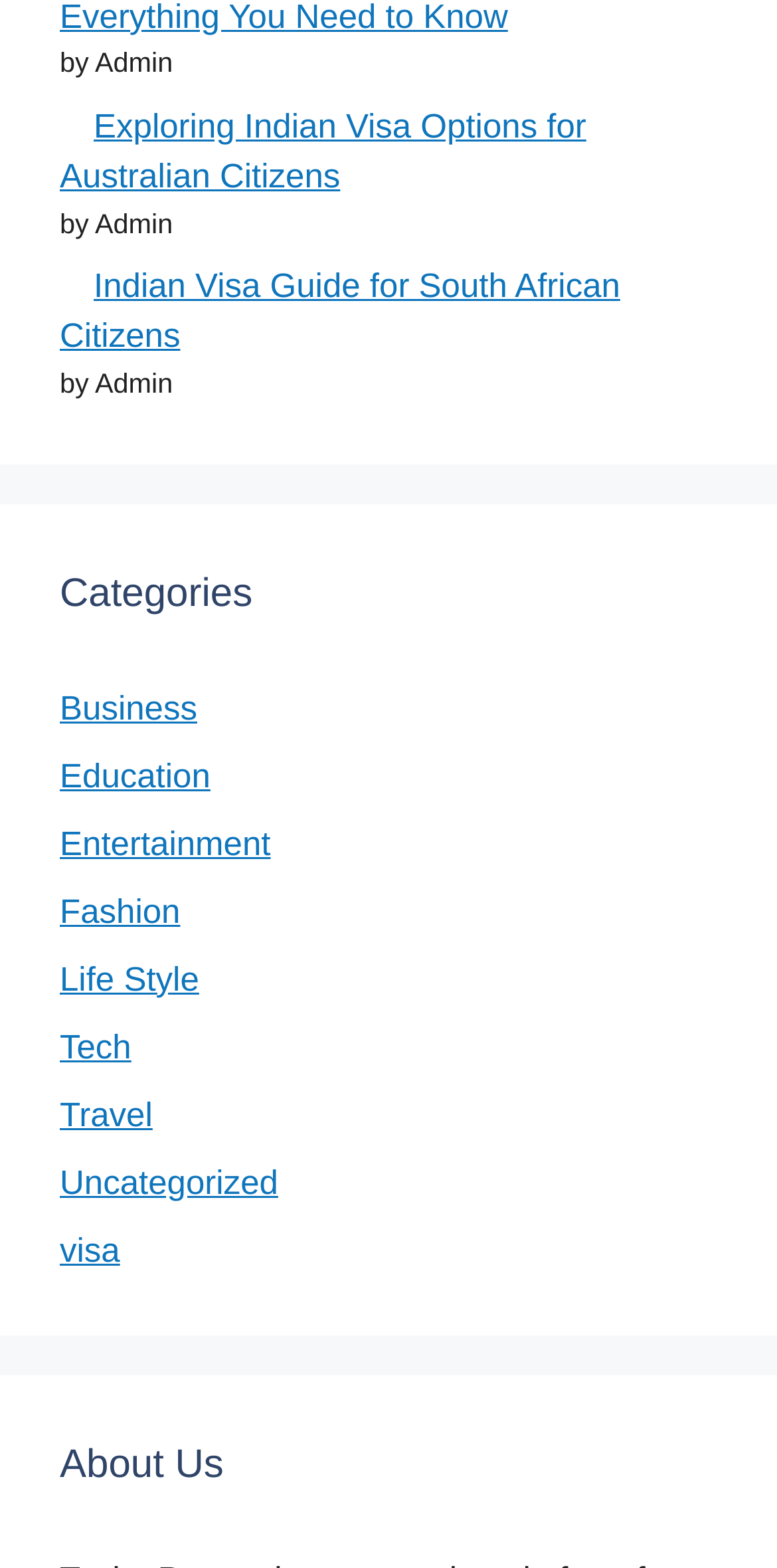How many authors are mentioned?
Based on the image, answer the question in a detailed manner.

I found the text 'by Admin' which indicates that there is only one author mentioned on the webpage.